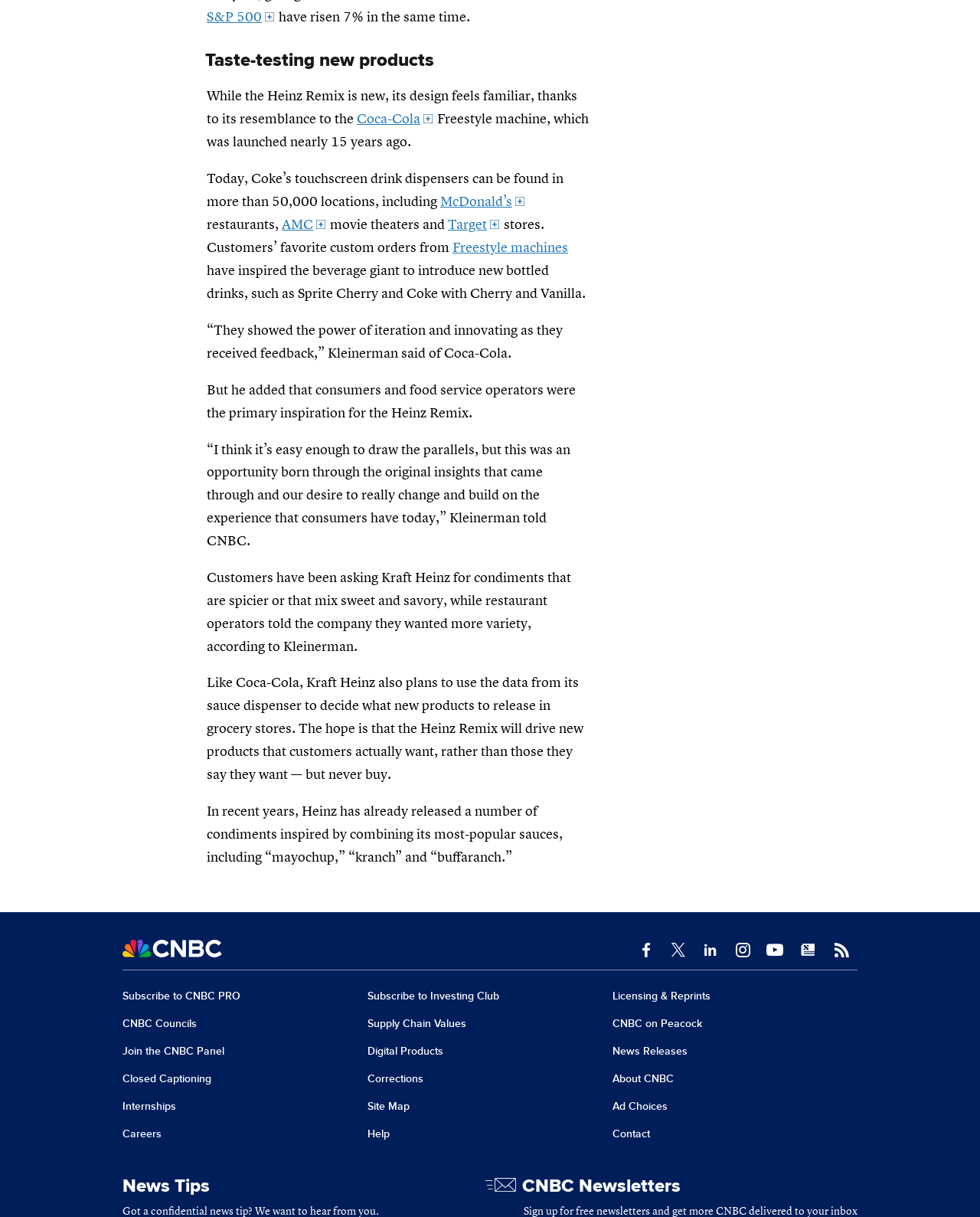Please identify the bounding box coordinates of the clickable area that will fulfill the following instruction: "Click on the 'Coca-Cola' link". The coordinates should be in the format of four float numbers between 0 and 1, i.e., [left, top, right, bottom].

[0.364, 0.09, 0.429, 0.104]